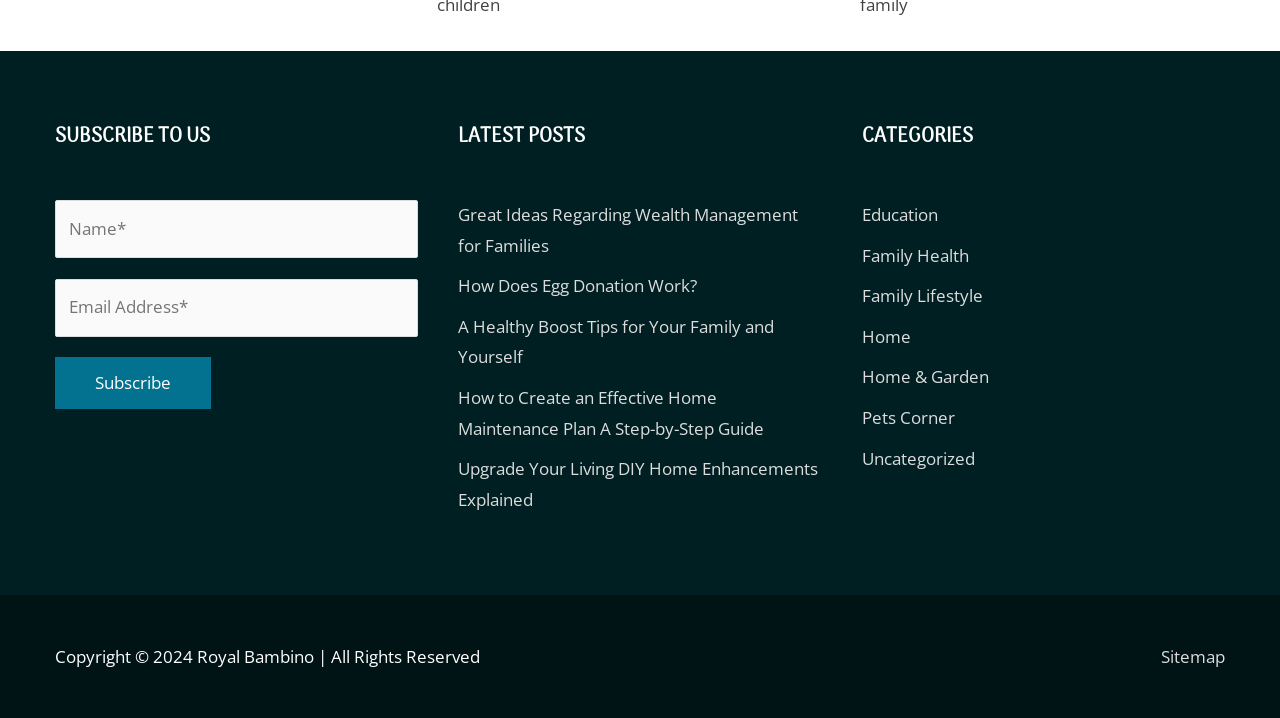Please provide a one-word or phrase answer to the question: 
What is the copyright information?

Copyright 2024 Royal Bambino